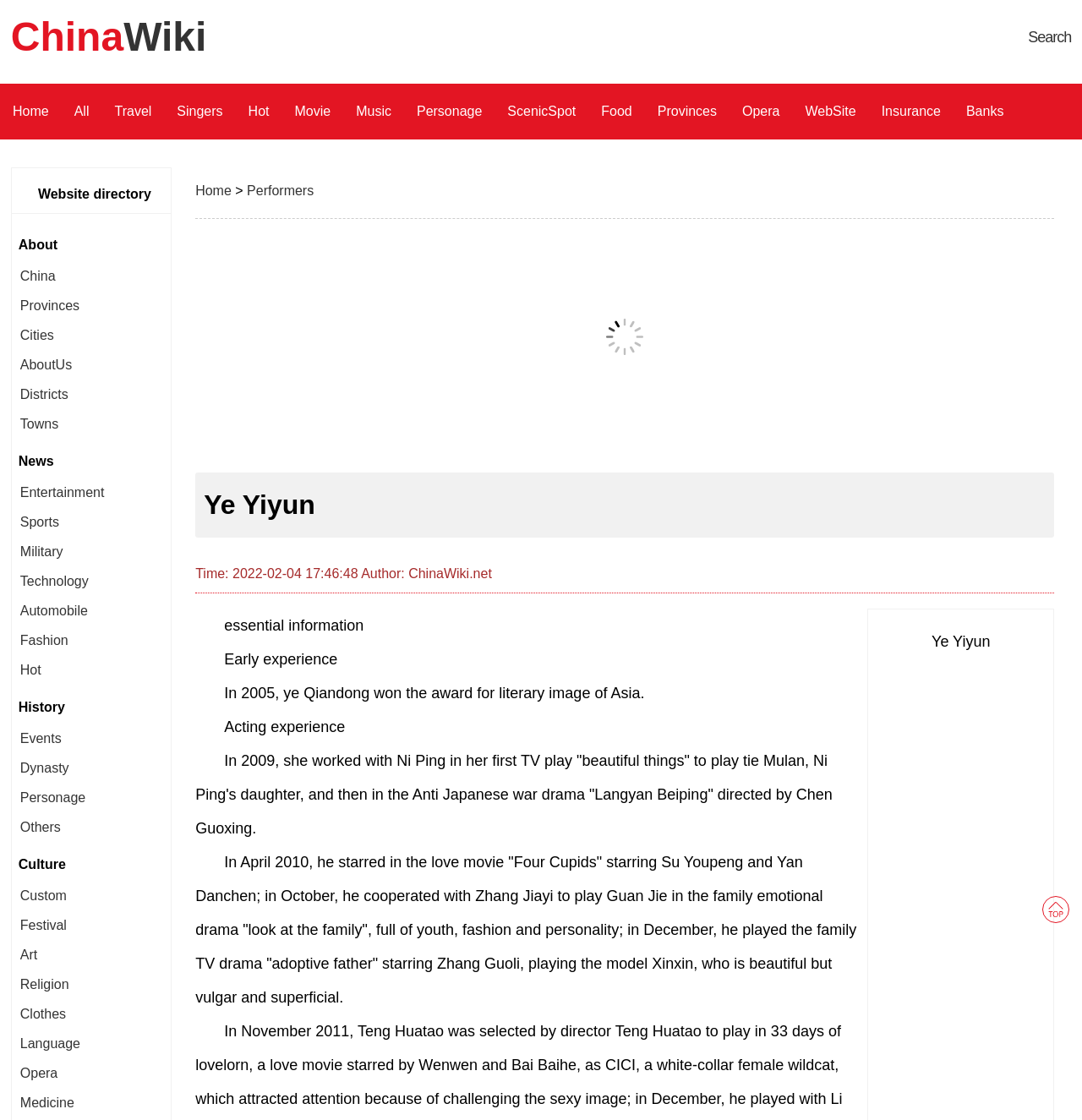Please determine the bounding box coordinates of the element's region to click in order to carry out the following instruction: "View Ye Yiyun's essential information". The coordinates should be four float numbers between 0 and 1, i.e., [left, top, right, bottom].

[0.207, 0.551, 0.336, 0.566]